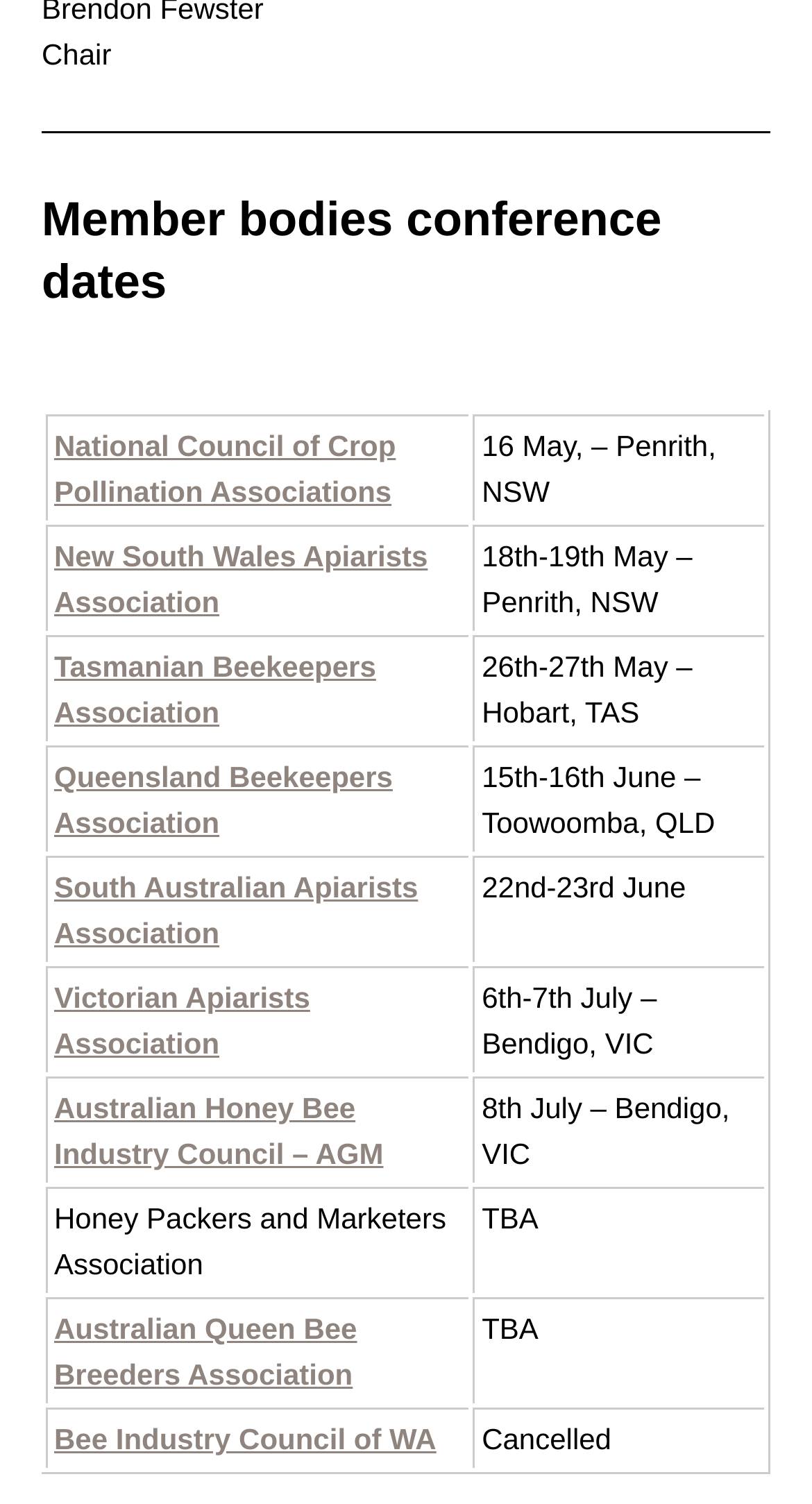Provide the bounding box coordinates in the format (top-left x, top-left y, bottom-right x, bottom-right y). All values are floating point numbers between 0 and 1. Determine the bounding box coordinate of the UI element described as: New South Wales Apiarists Association

[0.067, 0.358, 0.527, 0.411]